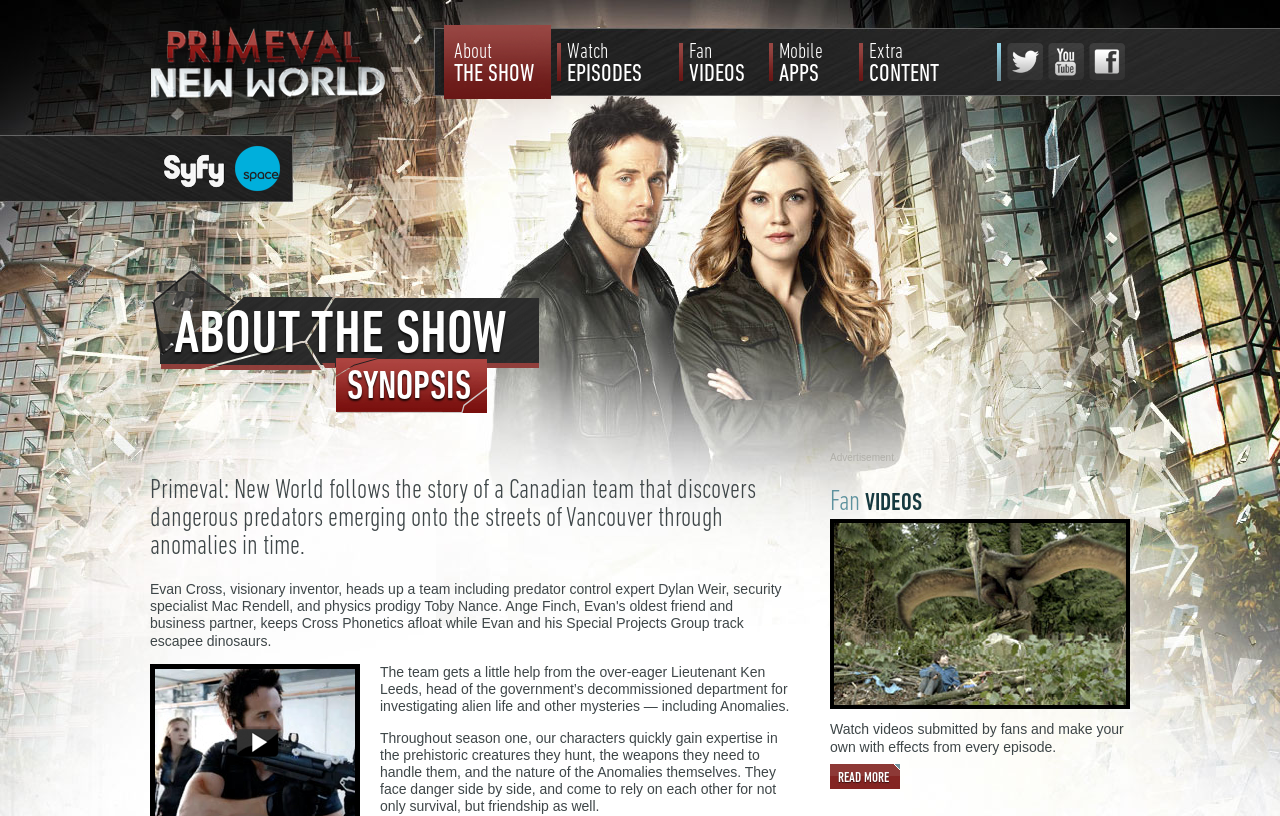Determine the bounding box coordinates of the section to be clicked to follow the instruction: "Play video". The coordinates should be given as four float numbers between 0 and 1, formatted as [left, top, right, bottom].

[0.179, 0.883, 0.223, 0.937]